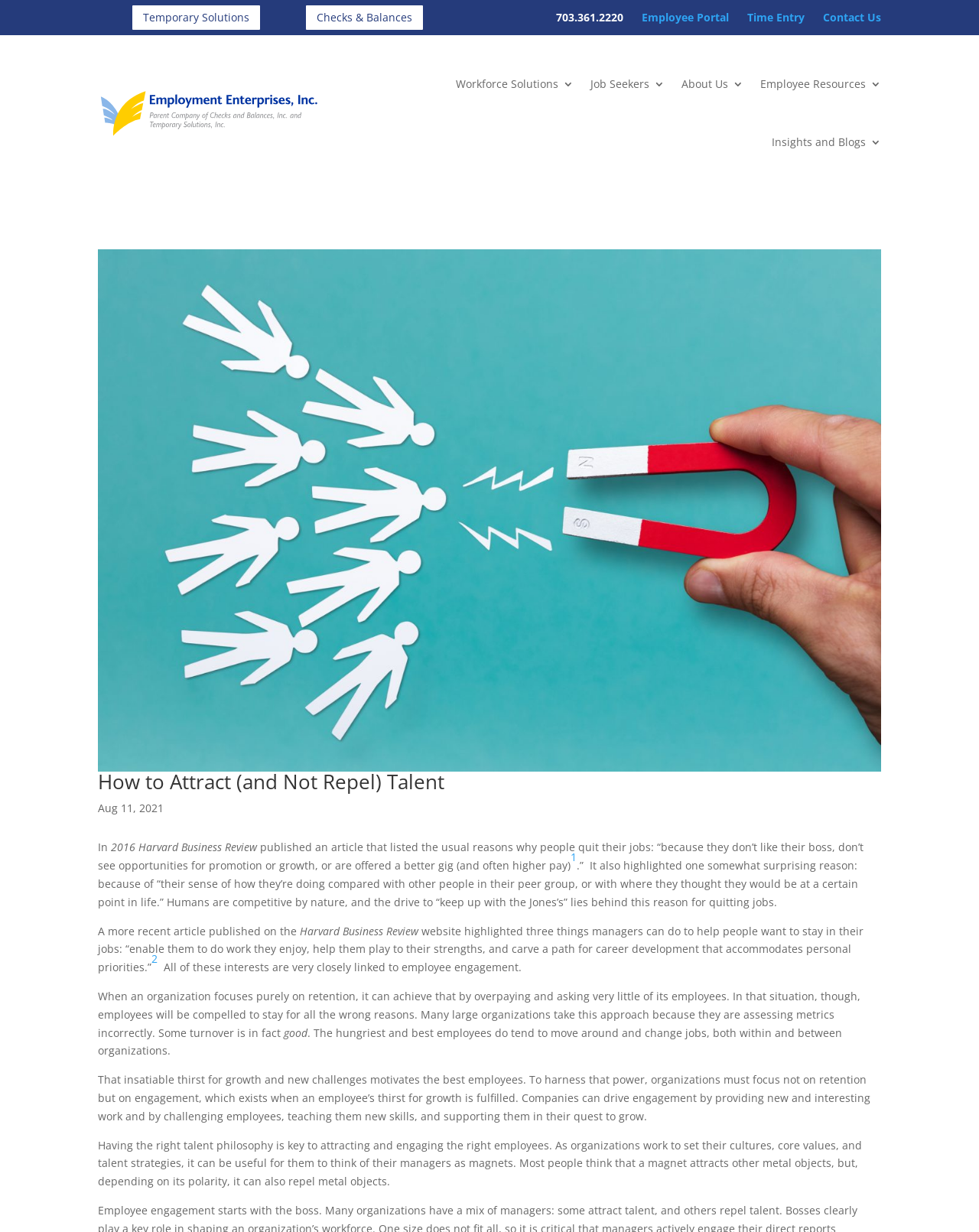What is the topic of the article on the webpage?
Please use the image to provide a one-word or short phrase answer.

Employee engagement and retention